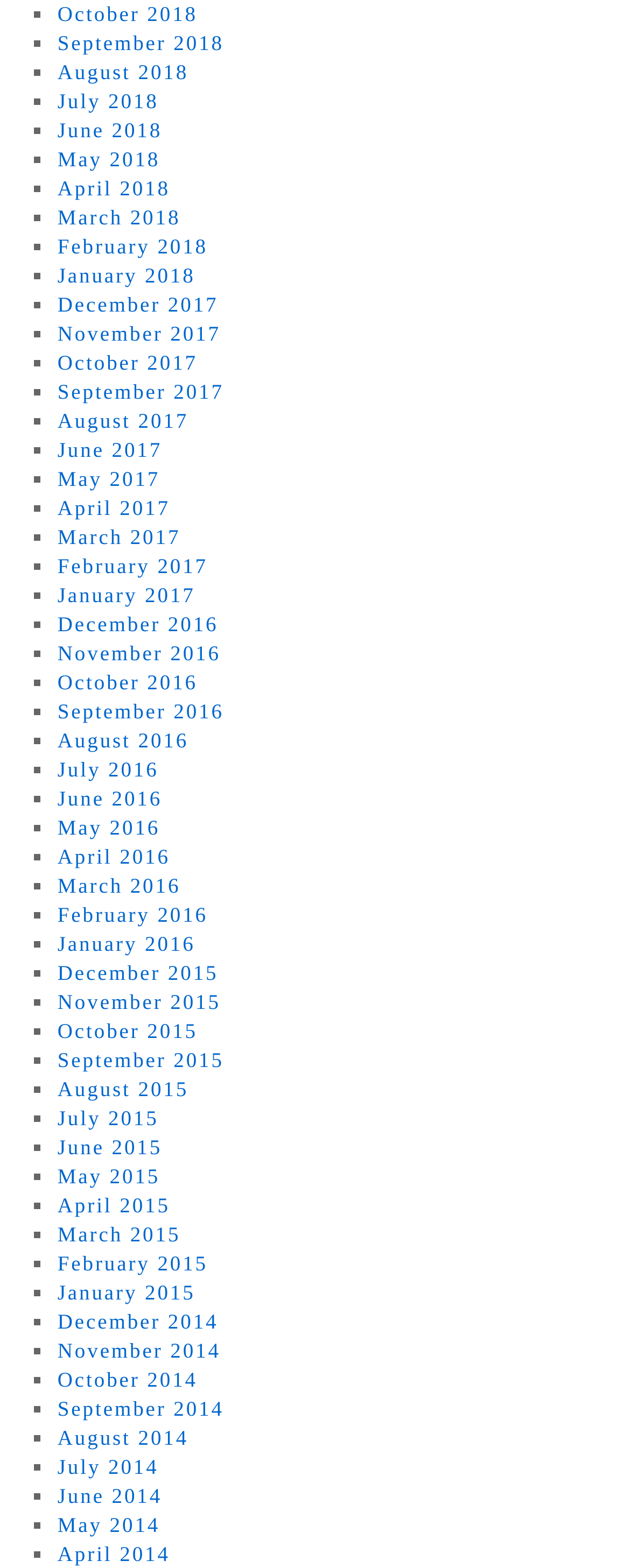How many years are represented in the list?
Examine the screenshot and reply with a single word or phrase.

4